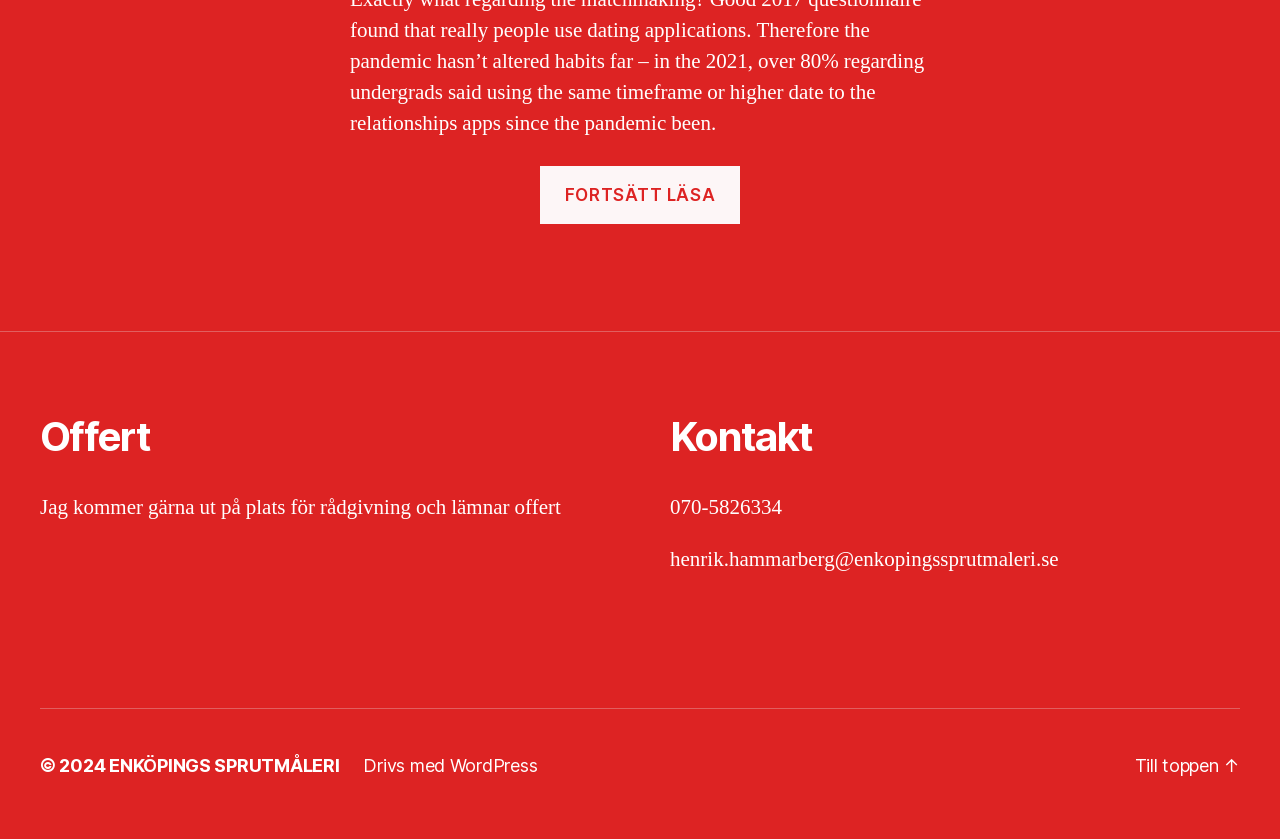What is the name of the website?
Based on the screenshot, give a detailed explanation to answer the question.

The name of the website can be found in the link element with ID 79, which is located at the bottom of the webpage.